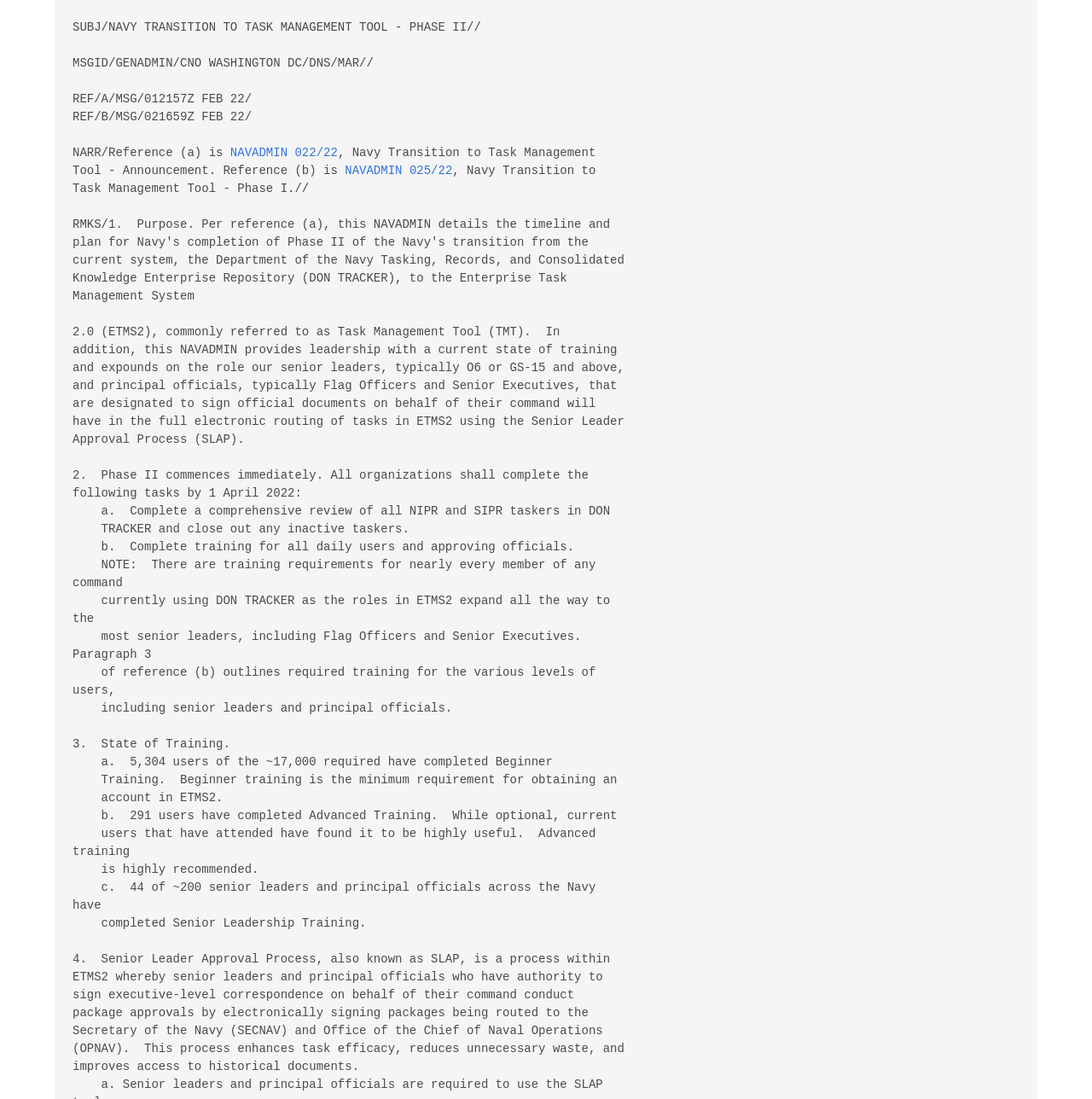Using the format (top-left x, top-left y, bottom-right x, bottom-right y), provide the bounding box coordinates for the described UI element. All values should be floating point numbers between 0 and 1: NAVADMIN 022/22

[0.211, 0.132, 0.31, 0.145]